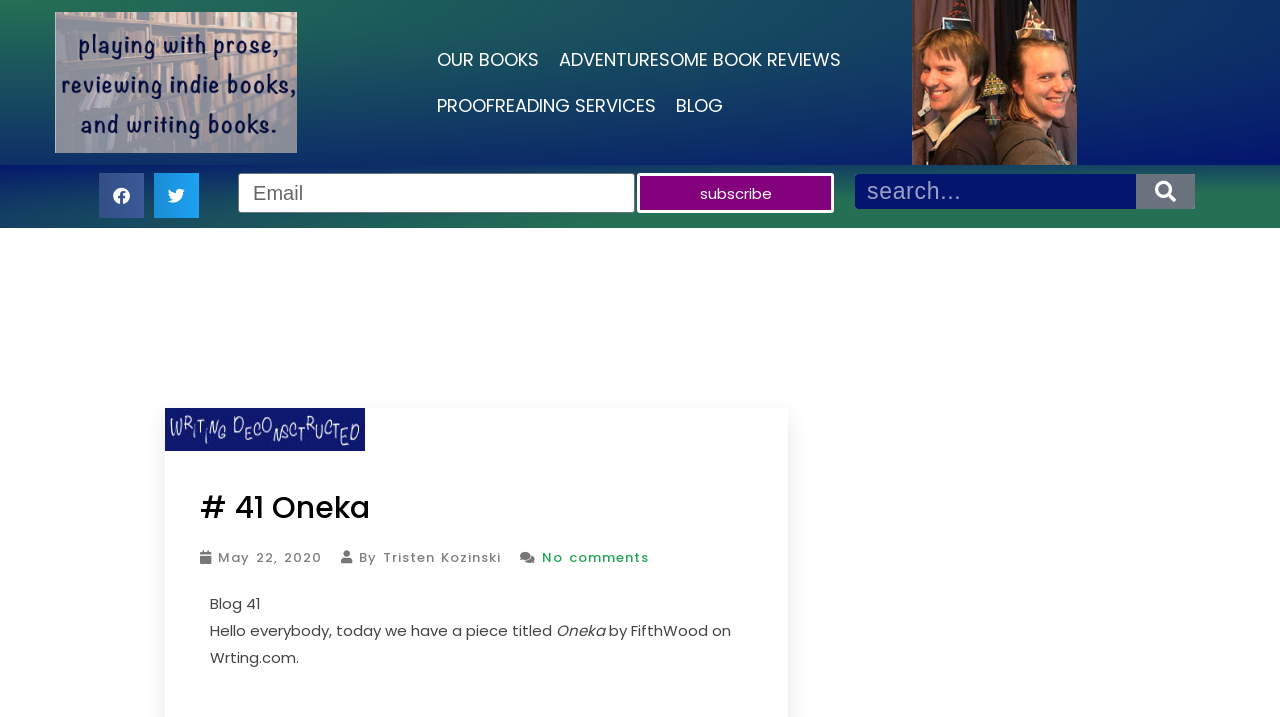Please determine the bounding box coordinates of the element's region to click for the following instruction: "Share on facebook".

[0.077, 0.241, 0.113, 0.304]